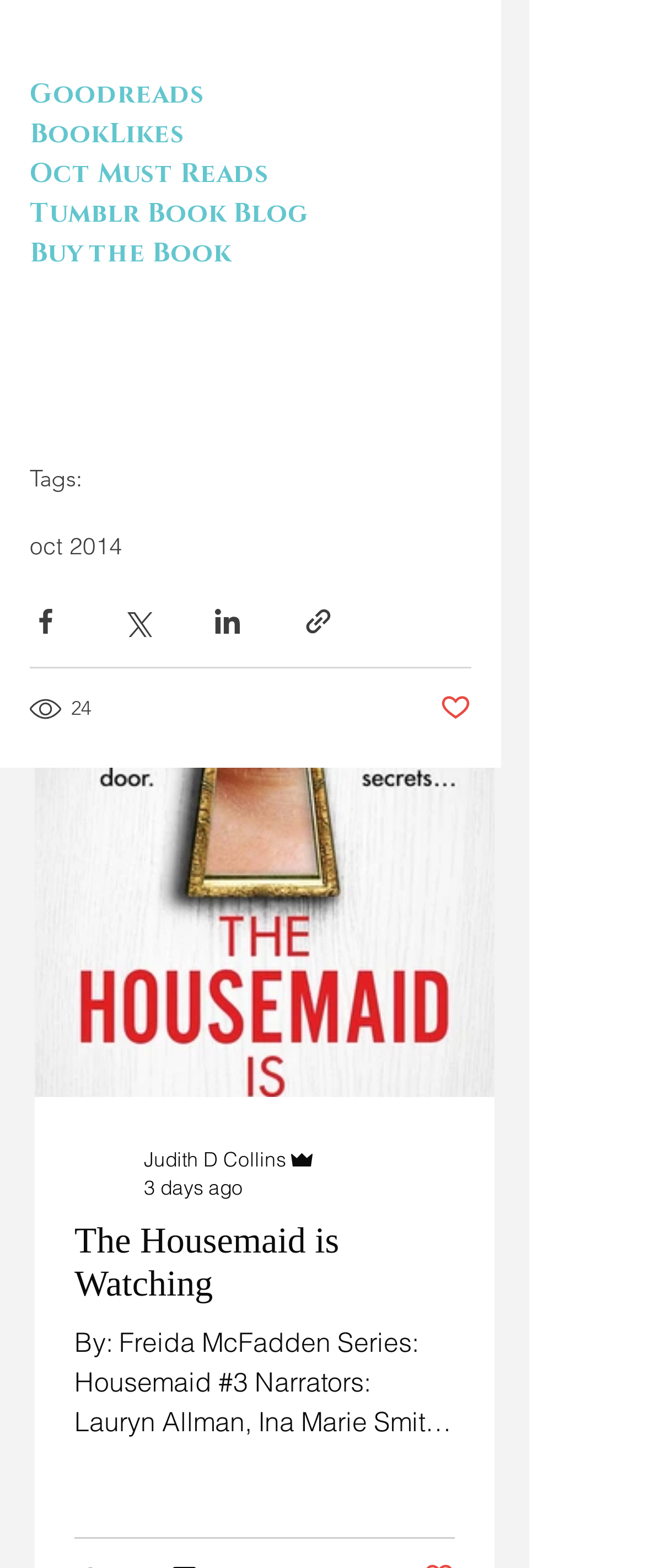Bounding box coordinates should be provided in the format (top-left x, top-left y, bottom-right x, bottom-right y) with all values between 0 and 1. Identify the bounding box for this UI element: Latest News

None